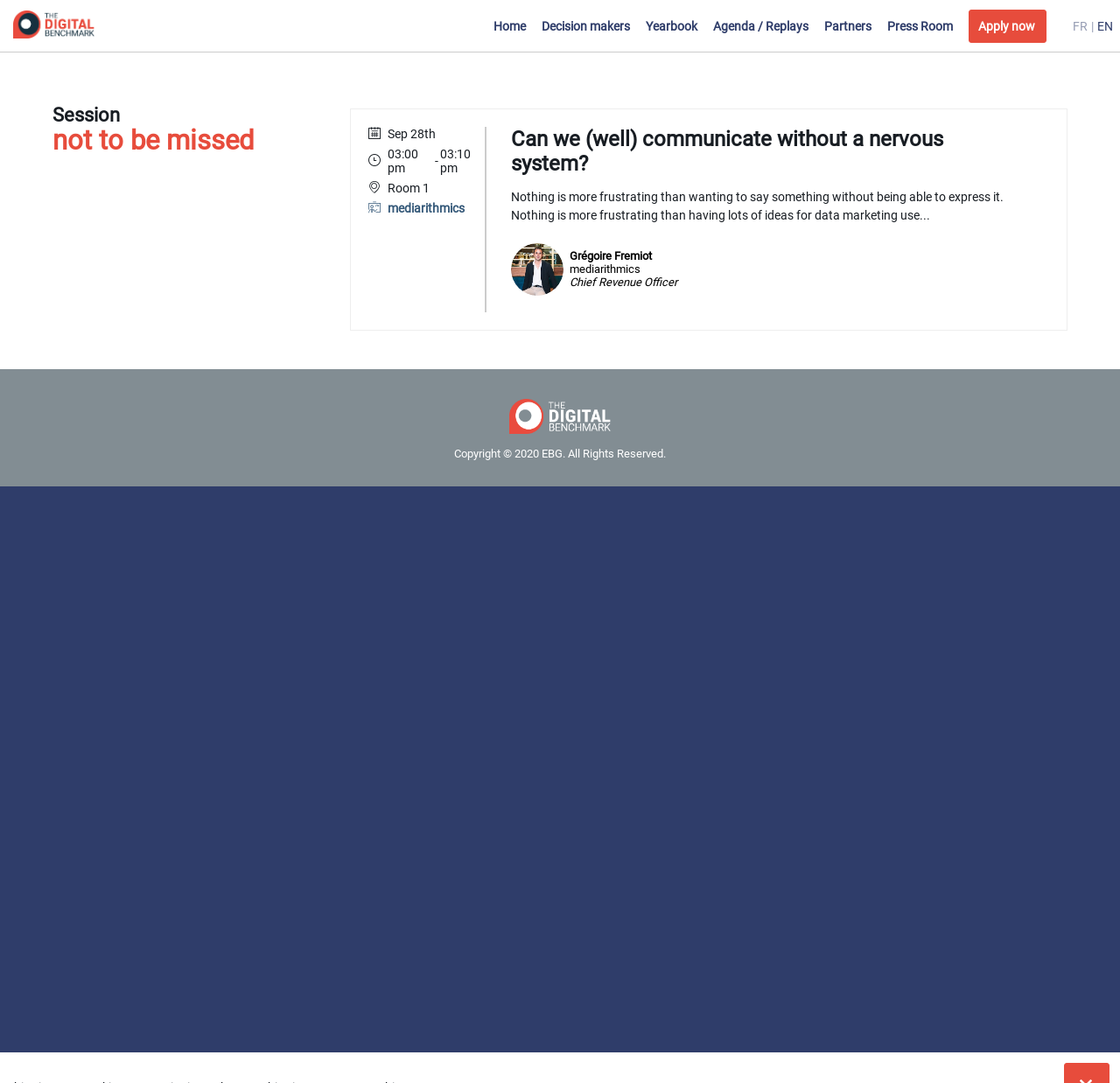Detail the various sections and features present on the webpage.

This webpage appears to be a conference or event page, specifically highlighting a session titled "Session not to be missed". At the top, there is a prominent image with the title "Amsterdam 2020 - The Digital Benchmark", accompanied by a link with the same title. 

Below the image, there is a call-to-action button "Apply now" positioned at the top right corner of the page. Next to the button, there are two language options, "FR" and "EN", indicating that the page is available in French and English.

The main content of the page is divided into two sections. The first section has a heading "Session not to be missed" and provides details about a specific session, including the date, time, room, and speaker information. The session title is "Can we (well) communicate without a nervous system?" and it is presented by GF Grégoire Fremiot, Chief Revenue Officer at mediarithmics.

The second section appears to be a footer area, containing a copyright notice "Copyright © 2020 EBG. All Rights Reserved." accompanied by a small image. There is also a "Loading" text in the middle of the page, which might be a temporary placeholder or an indication that the page is still loading.

Overall, the page is focused on promoting a specific session at a conference or event, providing essential details and a call-to-action to apply or register.